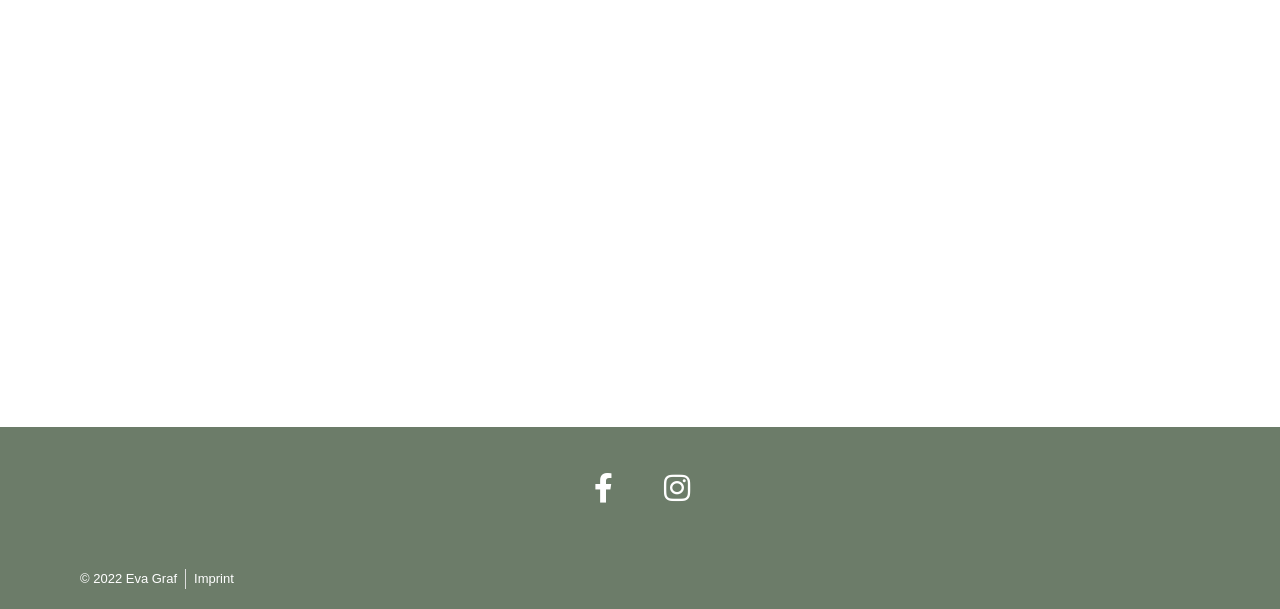Locate the bounding box of the UI element described by: "Stock Family Photos II" in the given webpage screenshot.

None